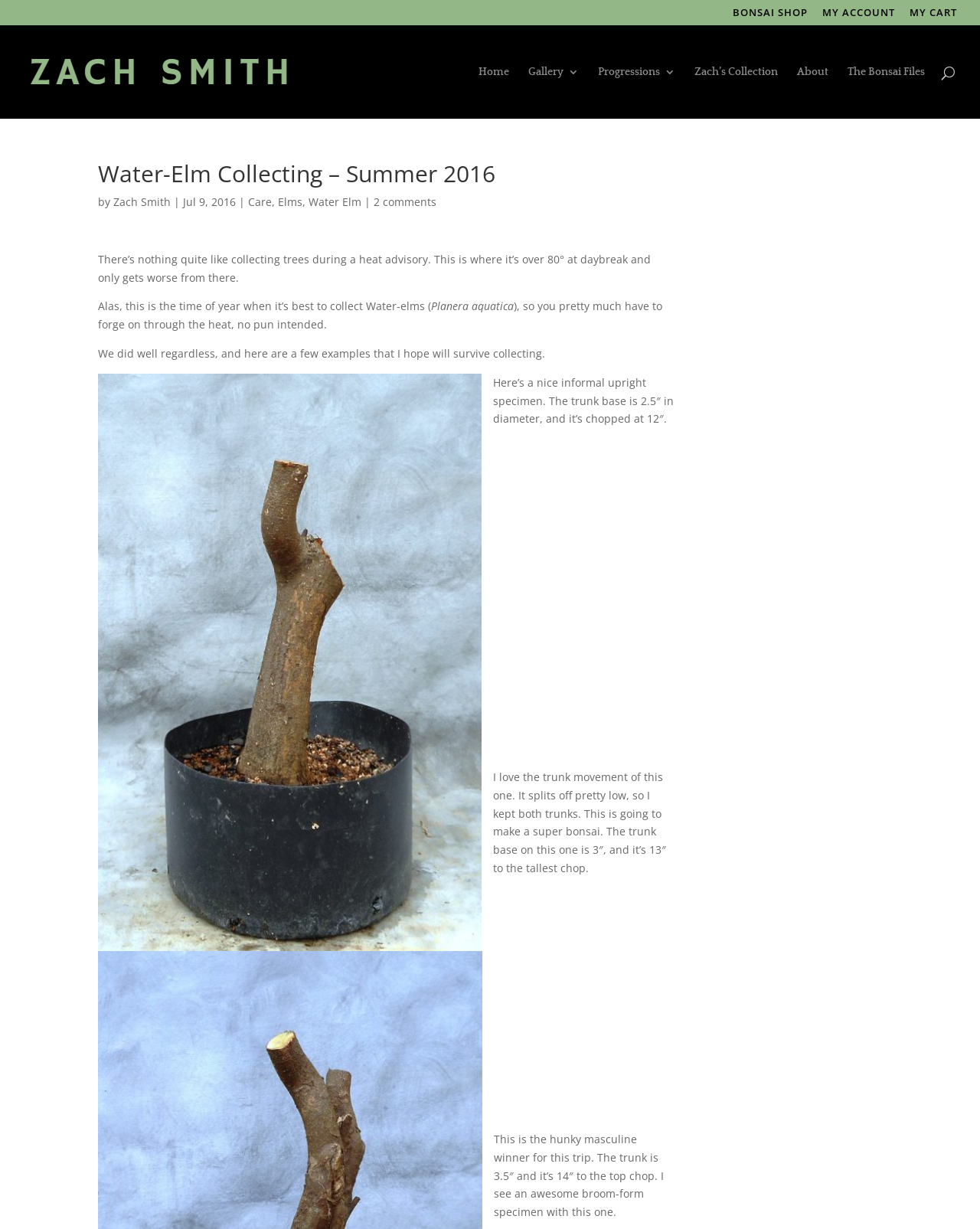Determine the bounding box of the UI element mentioned here: "Zach Smith". The coordinates must be in the format [left, top, right, bottom] with values ranging from 0 to 1.

[0.116, 0.158, 0.174, 0.17]